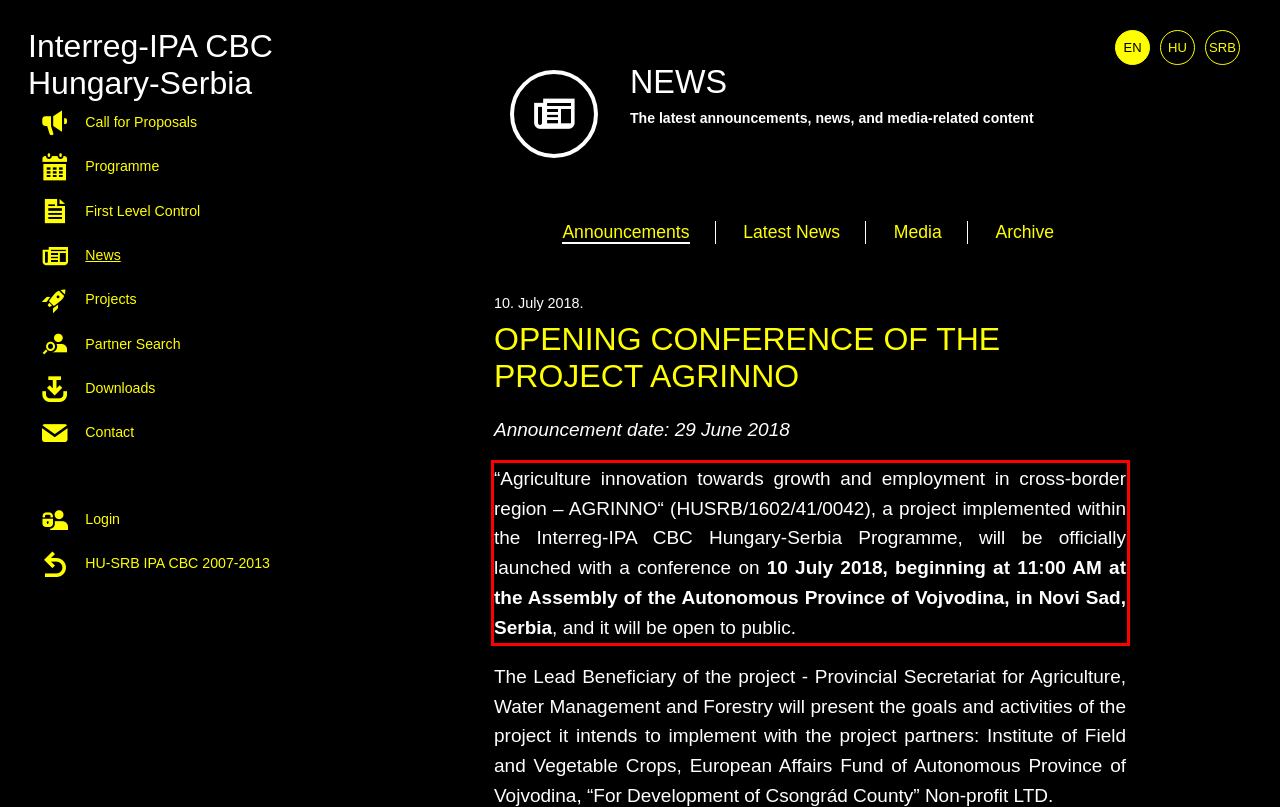Please examine the webpage screenshot and extract the text within the red bounding box using OCR.

“Agriculture innovation towards growth and employment in cross-border region – AGRINNO“ (HUSRB/1602/41/0042), a project implemented within the Interreg-IPA CBC Hungary-Serbia Programme, will be officially launched with a conference on 10 July 2018, beginning at 11:00 AM at the Assembly of the Autonomous Province of Vojvodina, in Novi Sad, Serbia, and it will be open to public.